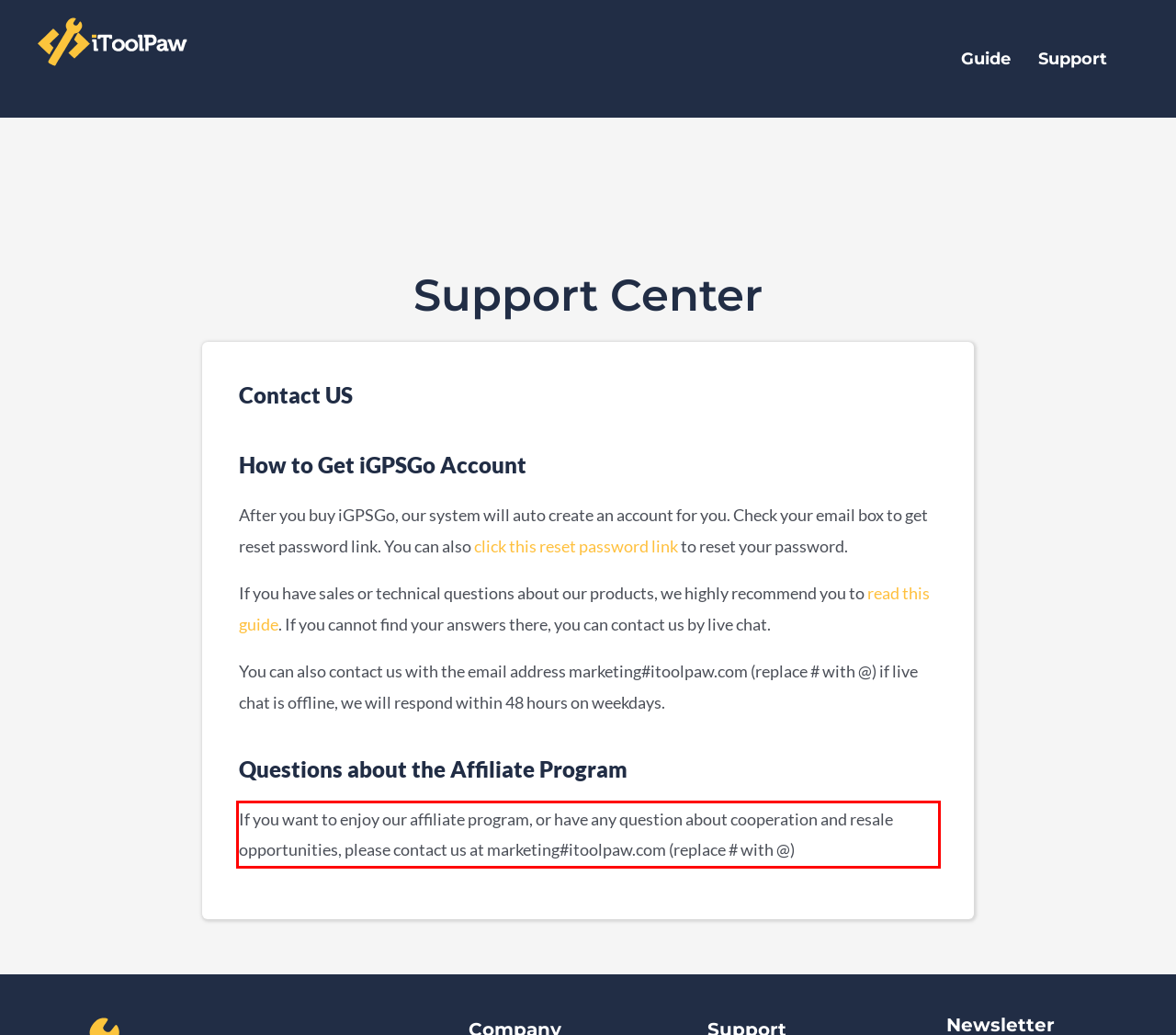You have a screenshot of a webpage where a UI element is enclosed in a red rectangle. Perform OCR to capture the text inside this red rectangle.

If you want to enjoy our affiliate program, or have any question about cooperation and resale opportunities, please contact us at marketing#itoolpaw.com (replace # with @)